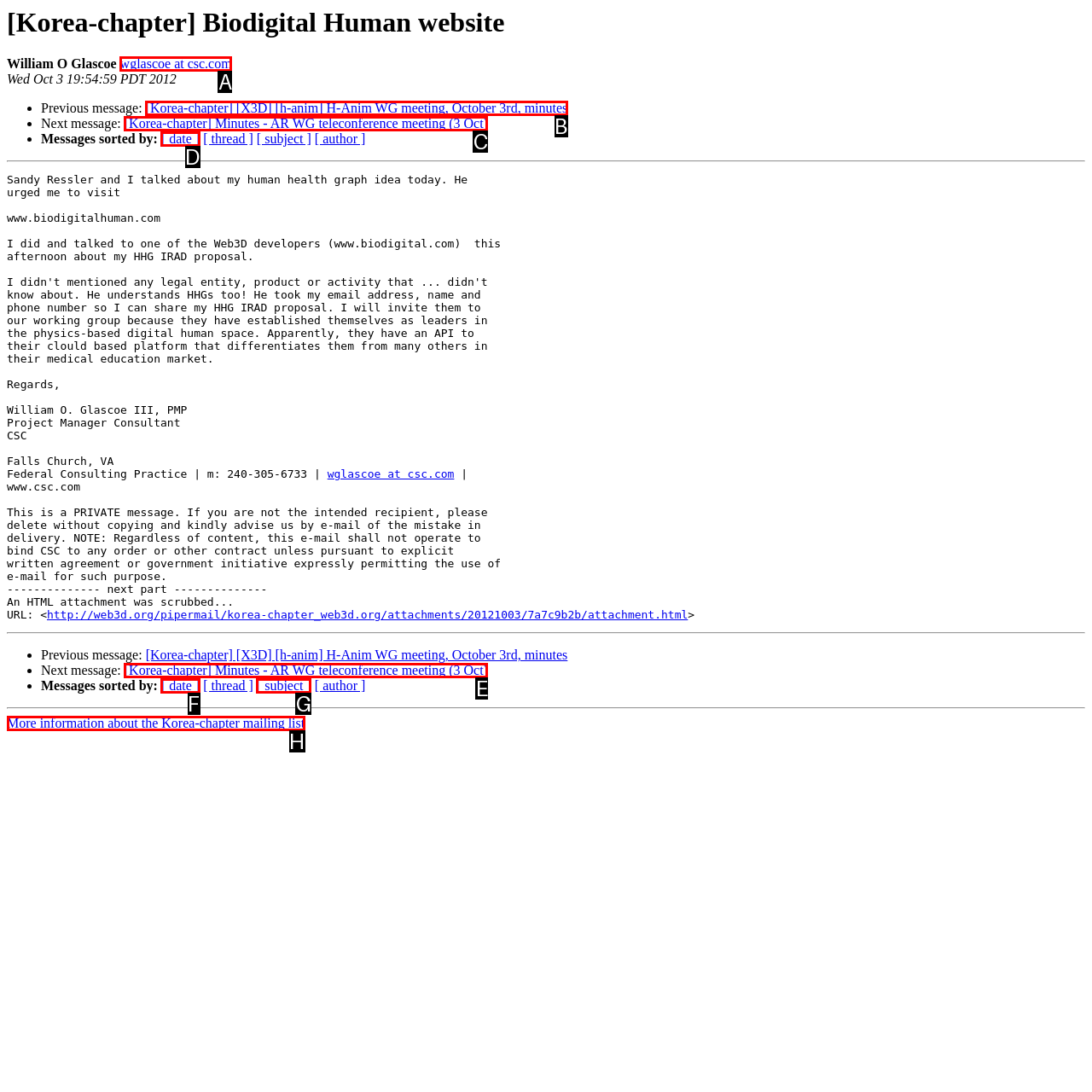Identify the letter of the option that best matches the following description: [ date ]. Respond with the letter directly.

F